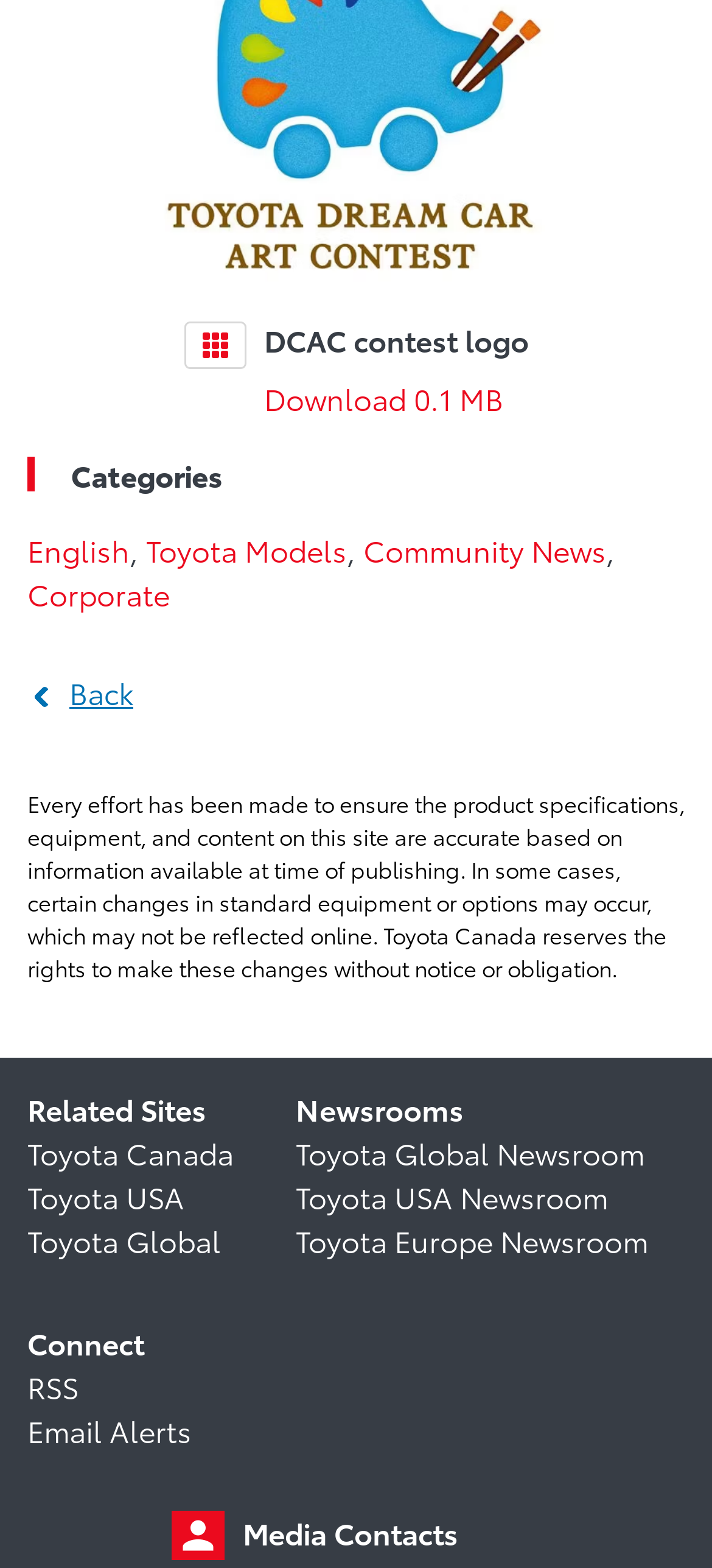Determine the bounding box coordinates (top-left x, top-left y, bottom-right x, bottom-right y) of the UI element described in the following text: Download 0.1 MB

[0.371, 0.24, 0.706, 0.266]